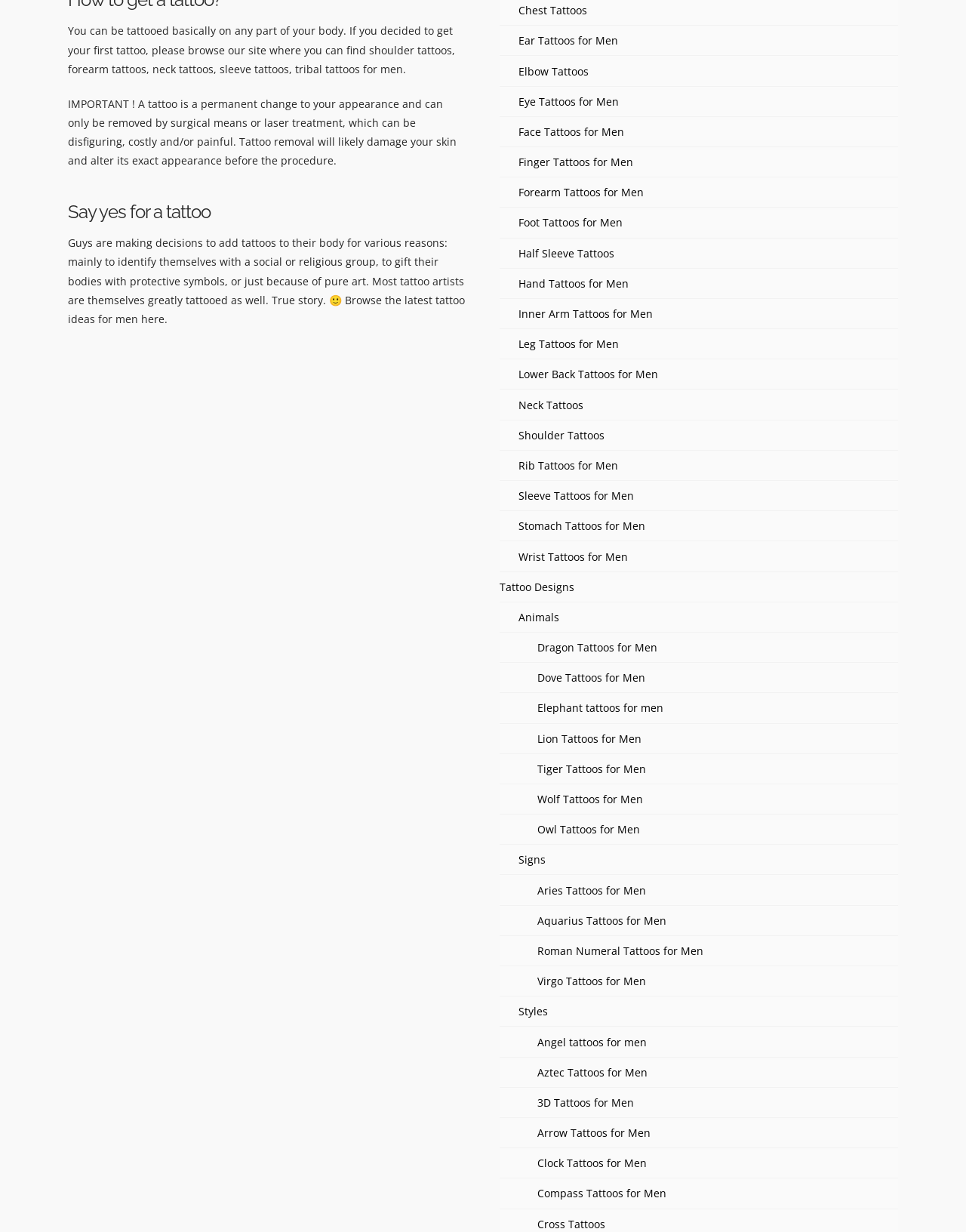What types of tattoos are available for men?
Provide a one-word or short-phrase answer based on the image.

Various body parts, designs